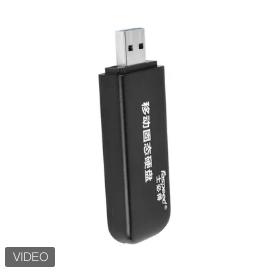Provide a comprehensive description of the image.

The image features a sleek, black USB device designed for high-speed data transfer. It prominently resembles a portable SSD (Solid State Drive), characterized by its compact and modern design. The metallic connector at the top indicates its USB interface, facilitating easy connection to various devices for file storage and transfer. This product is part of a broader offering of external storage solutions, including the related product titled "Desktop 1TB SSD External Hard Drive Sequential U3 500MB/S," which highlights its specifications and intended use for efficient data management on computers and compatible devices. The image suggests functionality, portability, and a focus on performance, appealing to users in need of reliable external storage options.